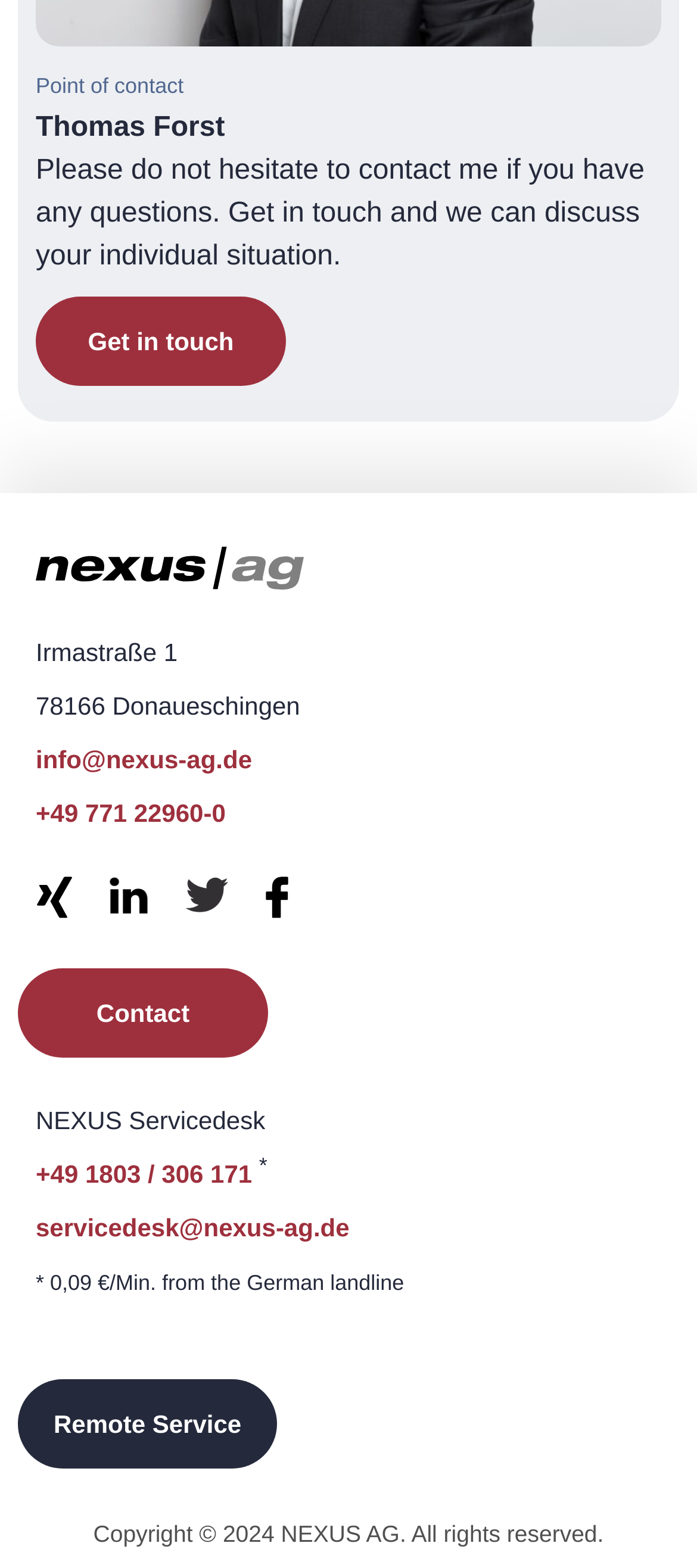Identify the bounding box coordinates of the region I need to click to complete this instruction: "Call +49 771 22960-0".

[0.051, 0.51, 0.324, 0.528]